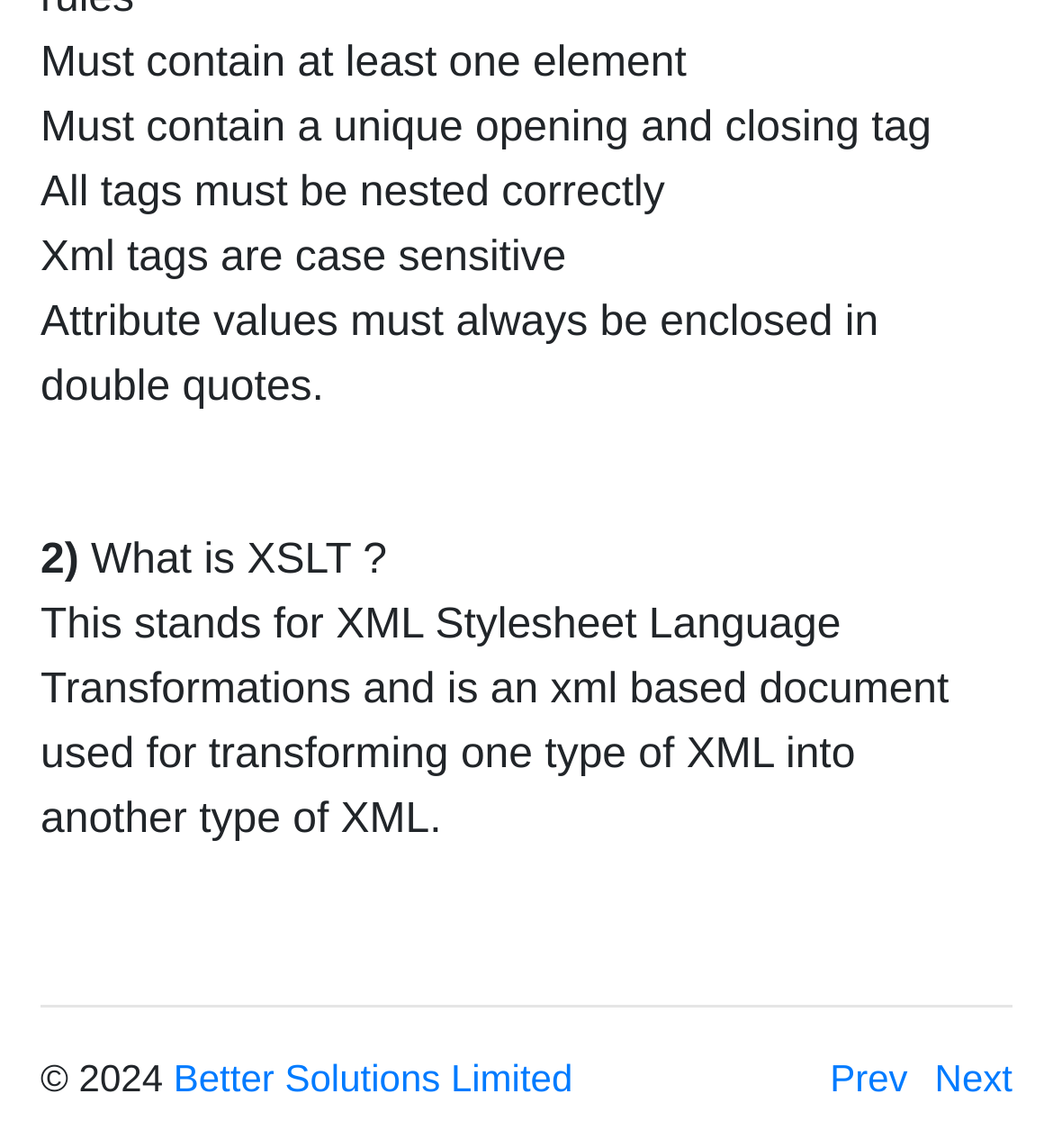Based on the element description "Better Solutions Limited", predict the bounding box coordinates of the UI element.

[0.165, 0.92, 0.544, 0.958]